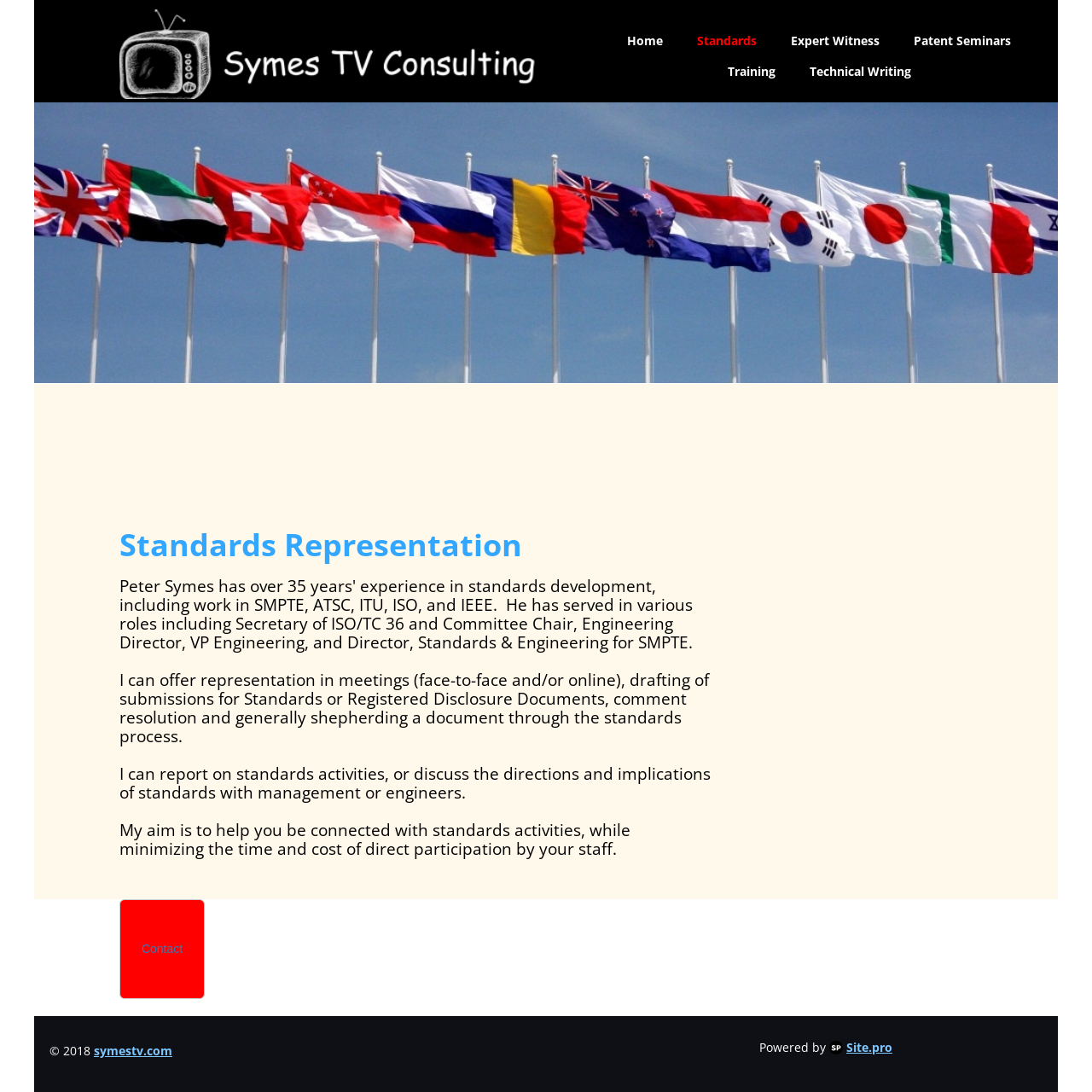Summarize the webpage in an elaborate manner.

The webpage is about "Standards" and features a logo of "STVC" at the top left corner. Below the logo, there is a navigation menu with links to "Home", "Standards", "Expert Witness", "Patent Seminars", "Training", and "Technical Writing". 

On the right side of the navigation menu, there is a large image of a gallery of flags, taking up most of the width of the page. 

Below the navigation menu, there is a heading "Standards Representation" followed by a paragraph of text describing the services offered, including representation in meetings, drafting of submissions, comment resolution, and shepherding documents through the standards process. 

There are two more paragraphs of text below, describing the ability to report on standards activities and discuss directions and implications with management or engineers, and the aim to help clients stay connected with standards activities while minimizing time and cost. 

At the bottom left of the page, there is a link to "Contact". The webpage also has a copyright notice "© 2018" at the bottom left corner, along with a link to "symestv.com" and a "Powered by" notice with a link to "Site.pro" at the bottom right corner.